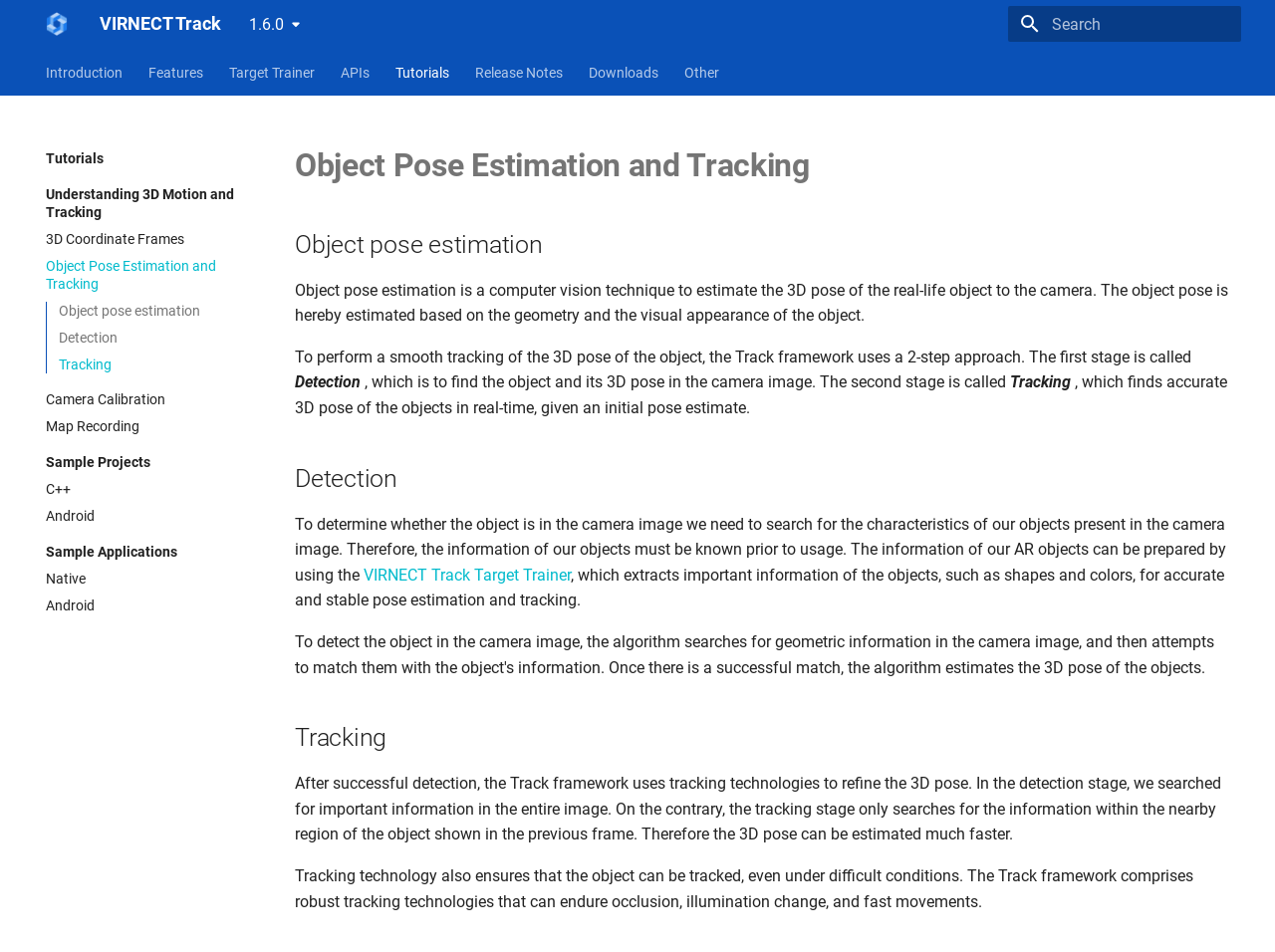Give a detailed account of the webpage, highlighting key information.

The webpage is about Object Pose Estimation and Tracking, specifically the VIRNECT Track system. At the top, there is a navigation header with a logo and a link to "VIRNECT Track". Below the header, there is a button to select a version, with the current version being 1.6.0. To the right of the version button, there are links to other versions, ranging from 1.1.0 to 1.10.0.

On the left side of the page, there is a navigation menu with tabs, including "Introduction", "Features", "Target Trainer", "APIs", "Tutorials", "Release Notes", "Downloads", and "Other". The "Tutorials" tab is currently active, and it has a sub-menu with links to "Understanding 3D Motion and Tracking", "Camera Calibration", "Map Recording", "Sample Projects", and "Sample Applications".

The main content of the page is an article about Object Pose Estimation and Tracking. It starts with a heading and an introduction to the topic, explaining that it is a computer vision technique to estimate the 3D pose of a real-life object relative to the camera. The article then dives into the details of the technique, explaining the two-stage approach used by the Track framework, which consists of detection and tracking.

The detection stage is explained in a separate section, which describes how the system searches for the object and its 3D pose in the camera image. The article also mentions the use of the VIRNECT Track Target Trainer to prepare the information of the objects for accurate and stable pose estimation and tracking.

The tracking stage is explained in another section, which describes how the system refines the 3D pose of the object after successful detection. The article highlights the advantages of the tracking technology, including its ability to endure occlusion, illumination change, and fast movements.

At the bottom of the page, there is a link to "Back to top" with an arrow icon.